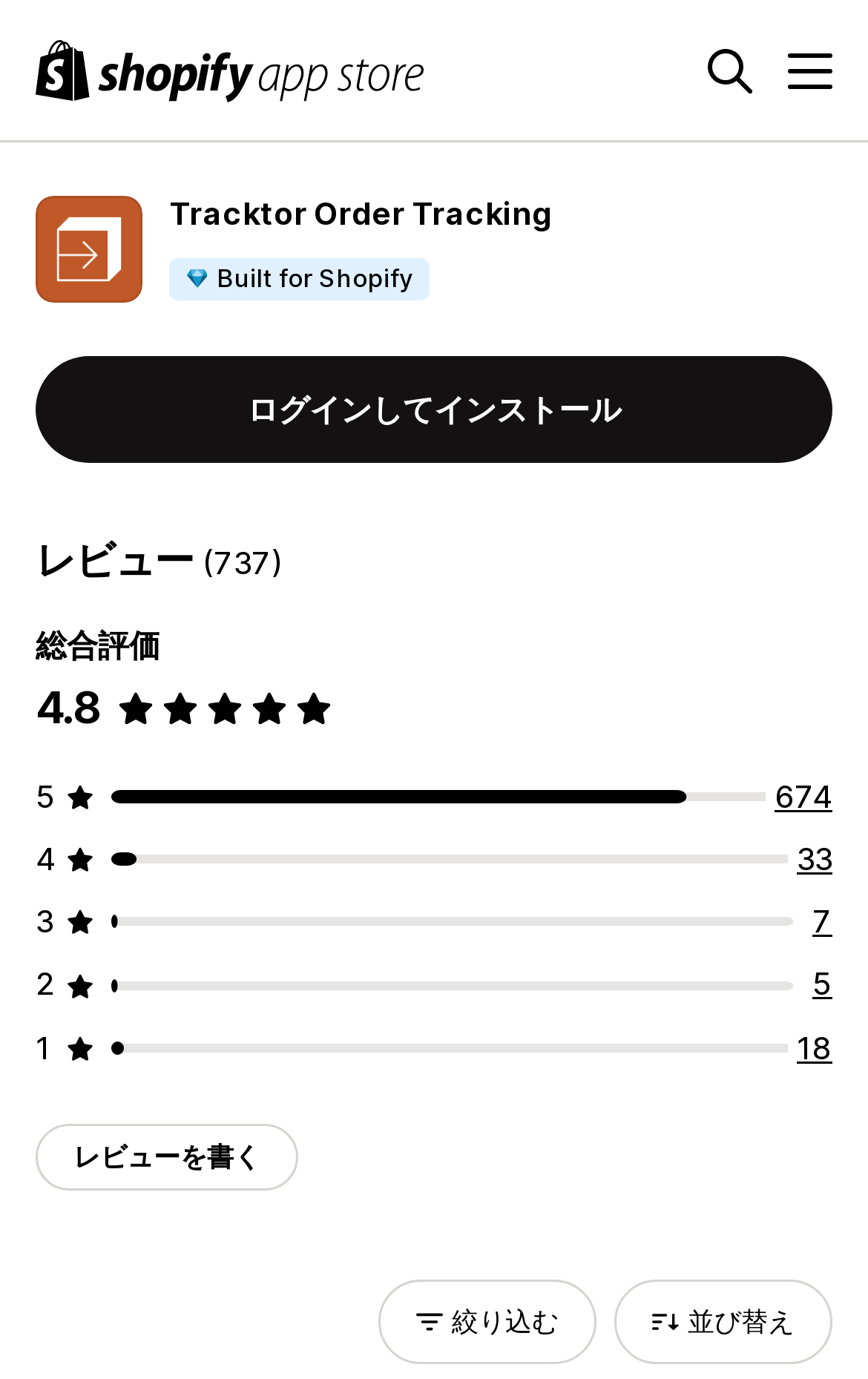How many review options are available? Examine the screenshot and reply using just one word or a brief phrase.

5